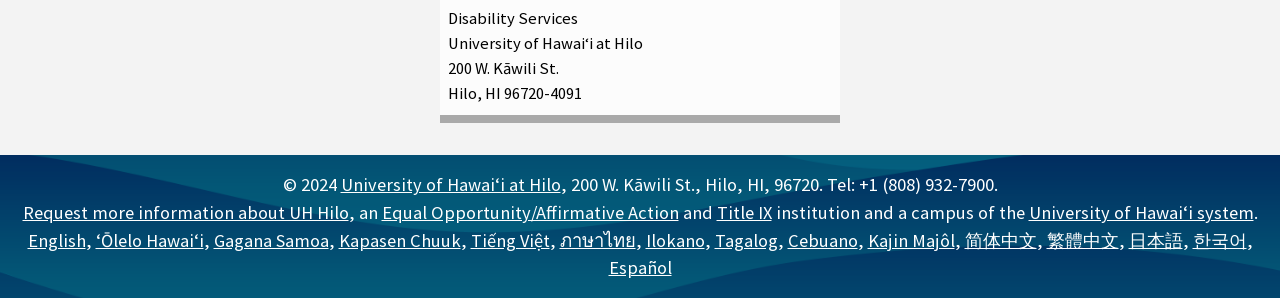Predict the bounding box coordinates of the UI element that matches this description: "简体中文, 申请免费口译服务". The coordinates should be in the format [left, top, right, bottom] with each value between 0 and 1.

[0.754, 0.767, 0.81, 0.844]